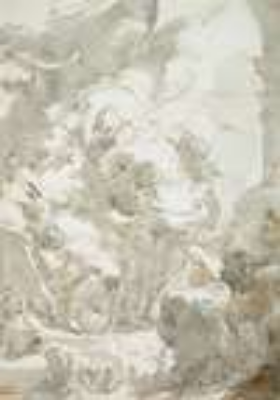Provide a thorough description of the contents of the image.

The image titled "Circe, Ulysses, and Mercury," created around 1766 by the Italian artist Gaetano Gandolfi, depicts a mythological scene where Circe, the enchantress, interacts with Ulysses and Mercury. The artwork captures a moment from Homer's "Odyssey," showcasing Circe's magical realm filled with lush vegetation and mystical elements. The composition presents a blend of figures and soft, pastel-like hues that evoke a dreamlike atmosphere, highlighting the enchanting yet perilous nature of Circe's domain. This piece reflects Gandolfi's skill in portraying emotion and intricate details within the thematic context of classical mythology.